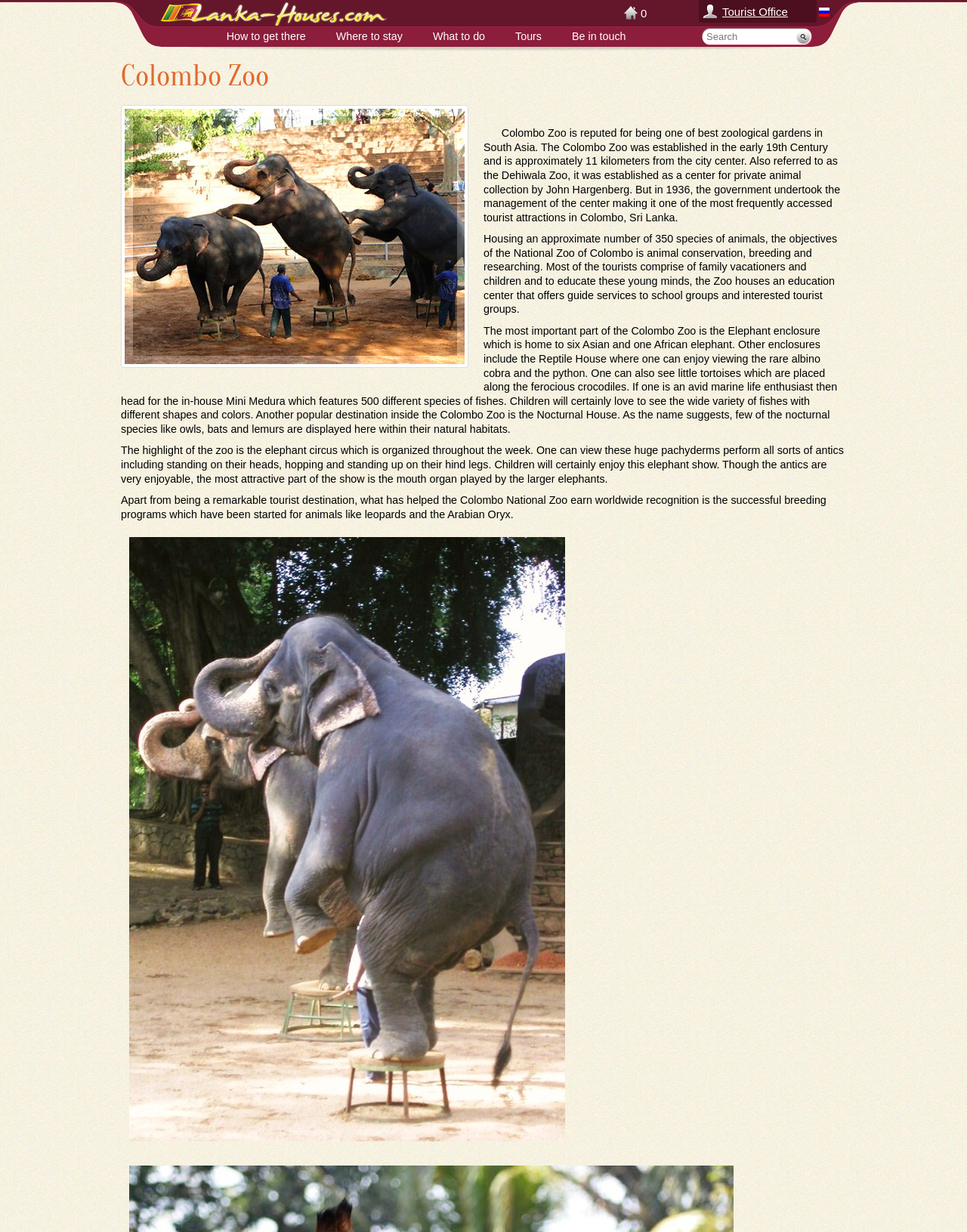Please find the bounding box coordinates of the element's region to be clicked to carry out this instruction: "Search for something".

[0.725, 0.023, 0.823, 0.037]